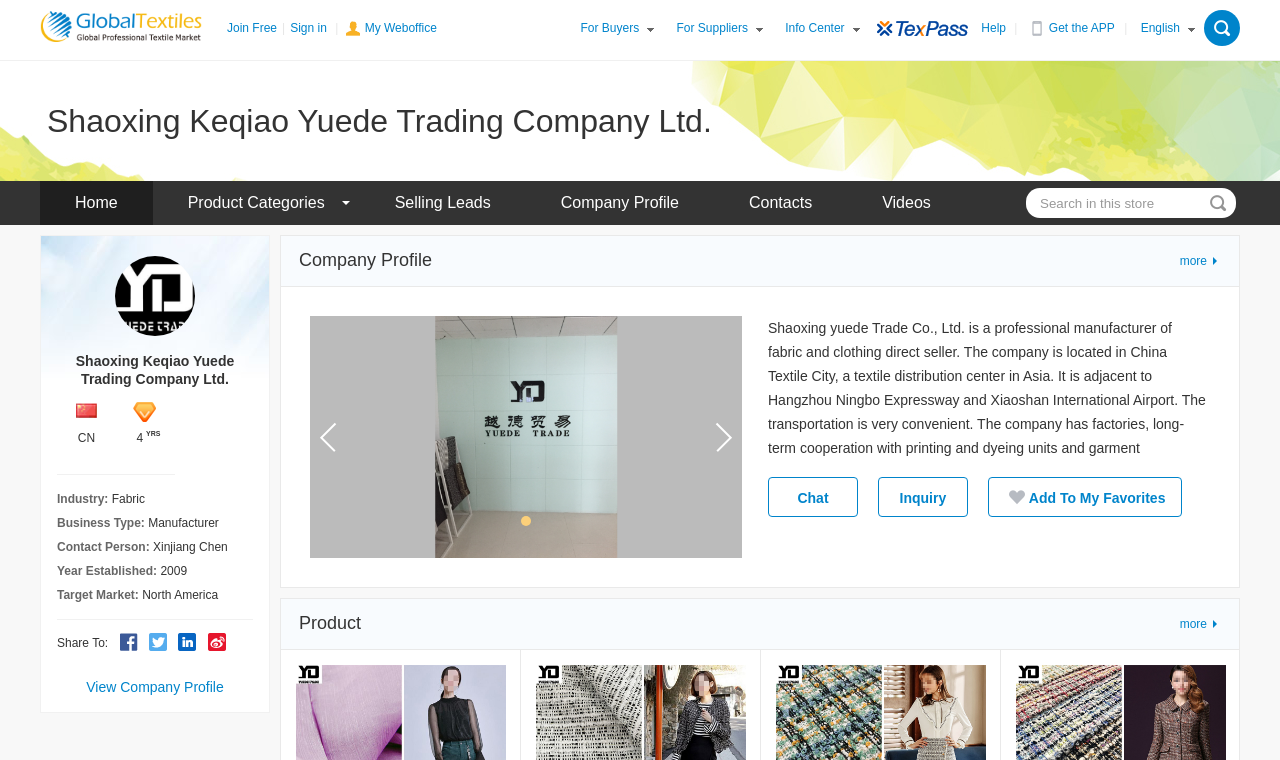Kindly provide the bounding box coordinates of the section you need to click on to fulfill the given instruction: "Search for something".

None